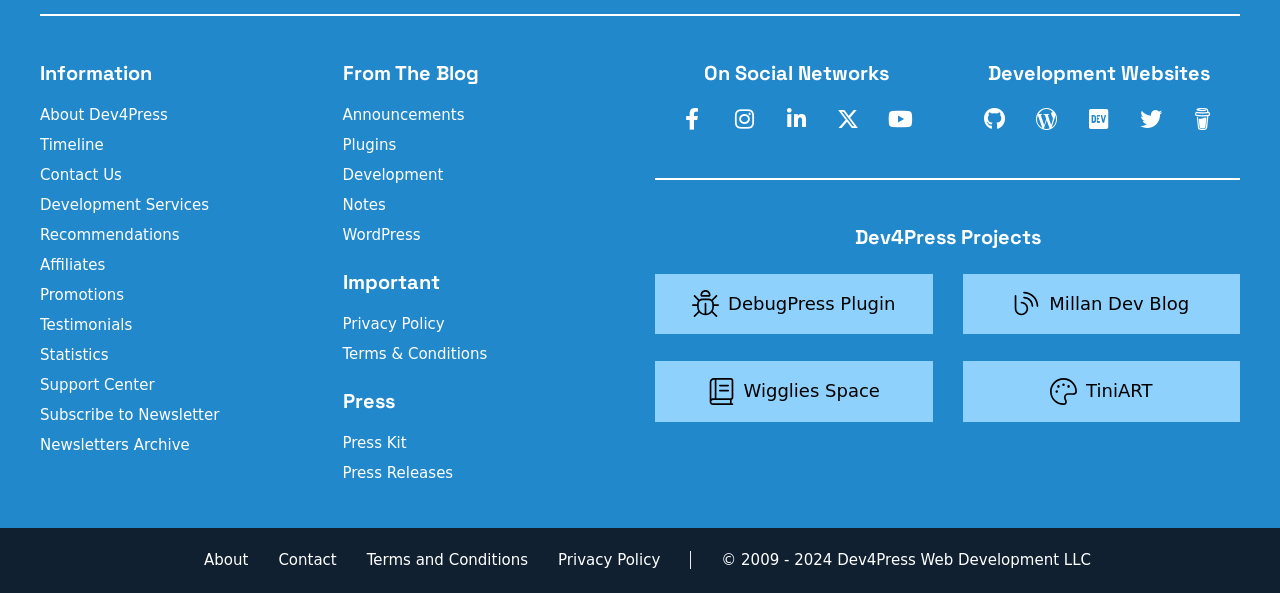How many development websites are listed?
Based on the image, provide a one-word or brief-phrase response.

5